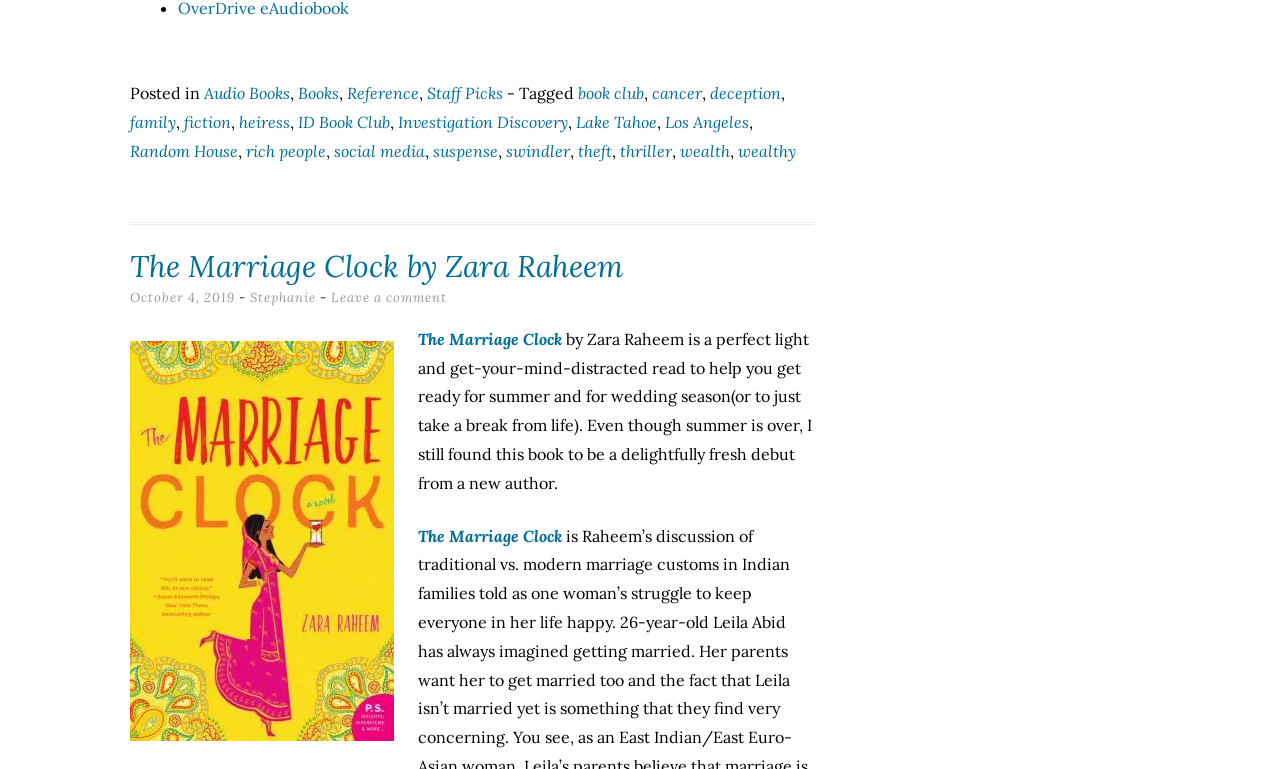What is the category of the book 'Audio Books'?
Answer the question with a detailed and thorough explanation.

I determined the answer by looking at the footer section of the webpage, where I found a list of categories including 'Audio Books'. This suggests that 'Audio Books' is a category of books.